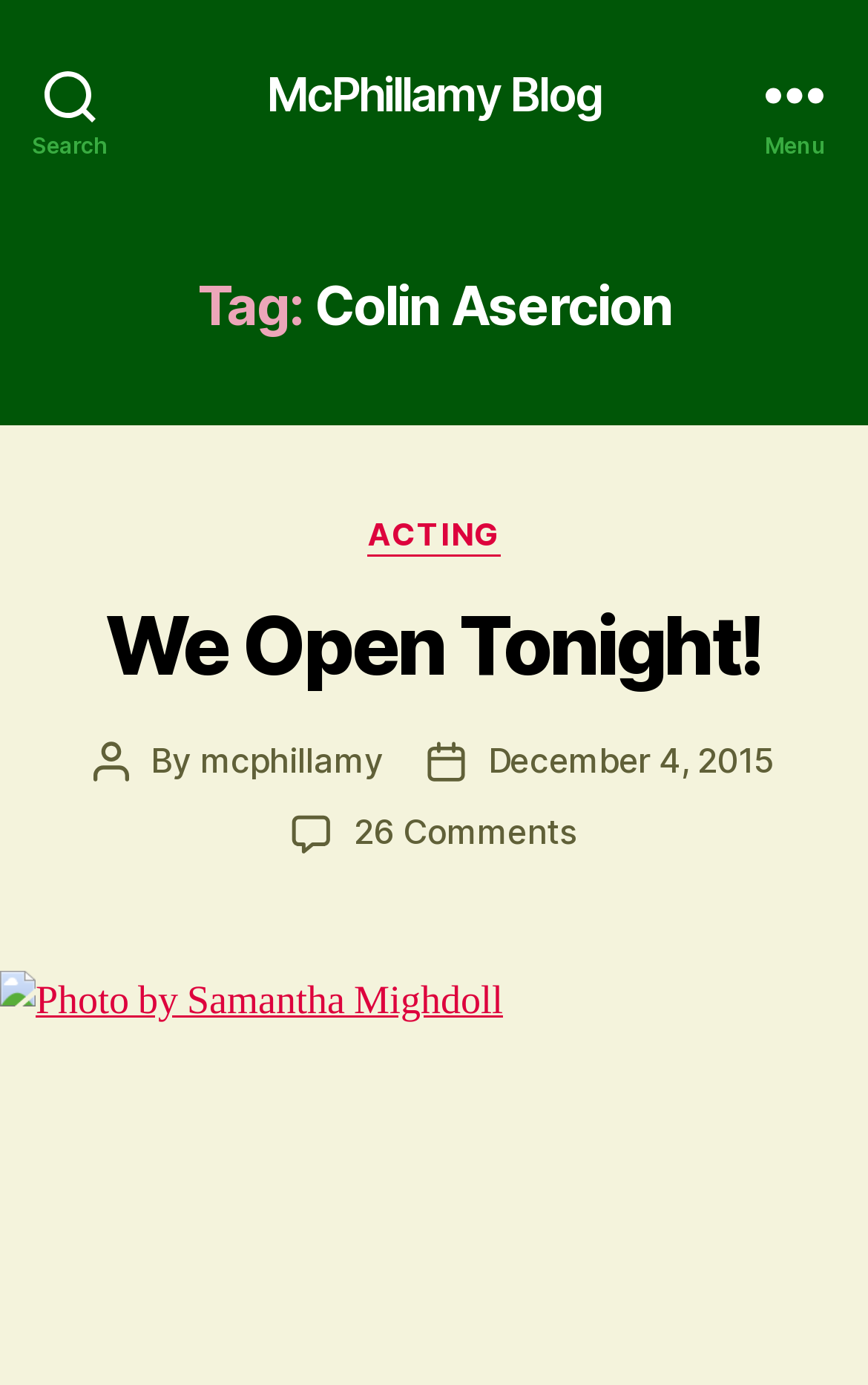Locate the heading on the webpage and return its text.

Tag: Colin Asercion